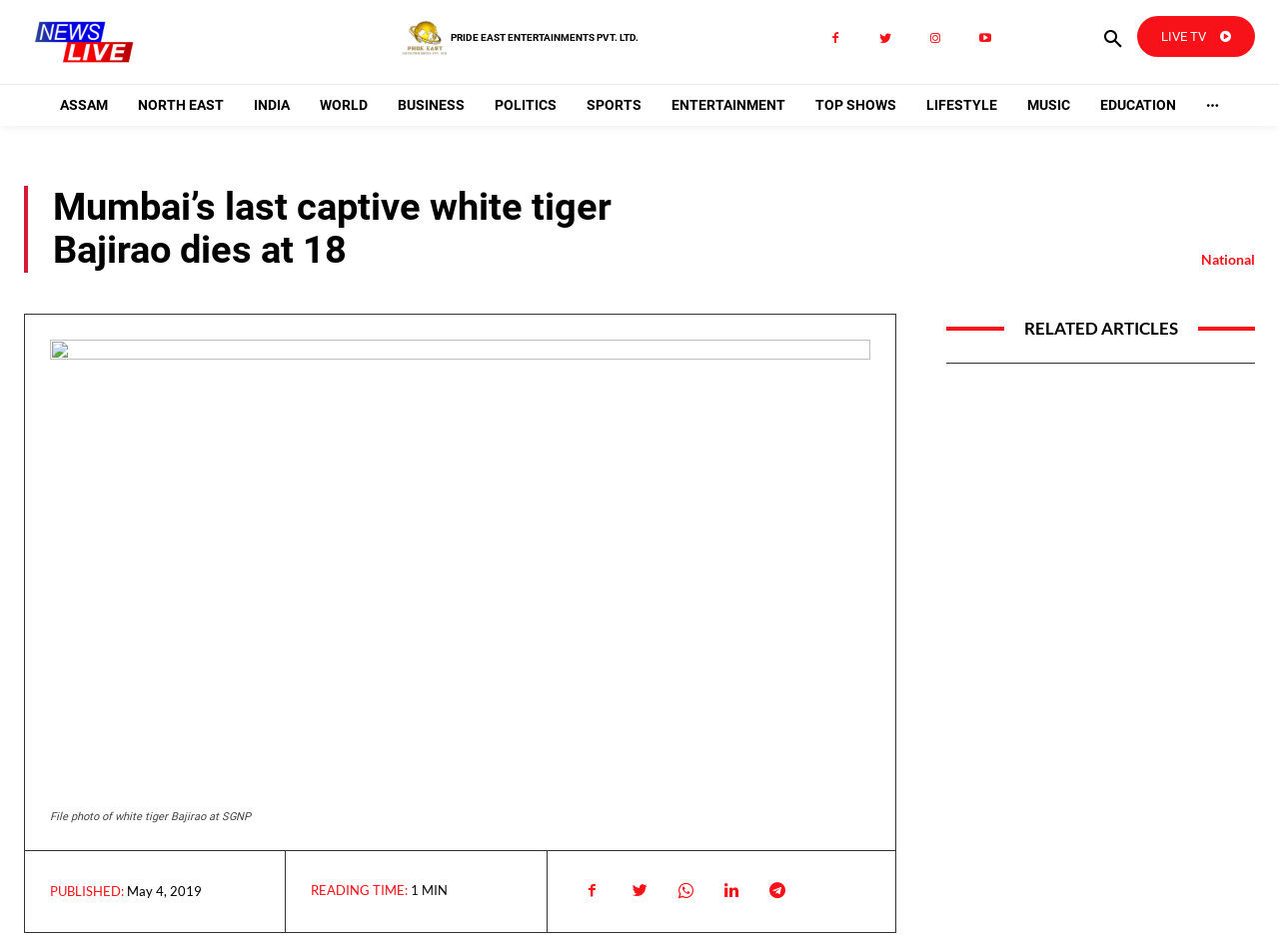Determine the bounding box coordinates for the clickable element required to fulfill the instruction: "Click the news-live-logo link". Provide the coordinates as four float numbers between 0 and 1, i.e., [left, top, right, bottom].

[0.027, 0.021, 0.242, 0.067]